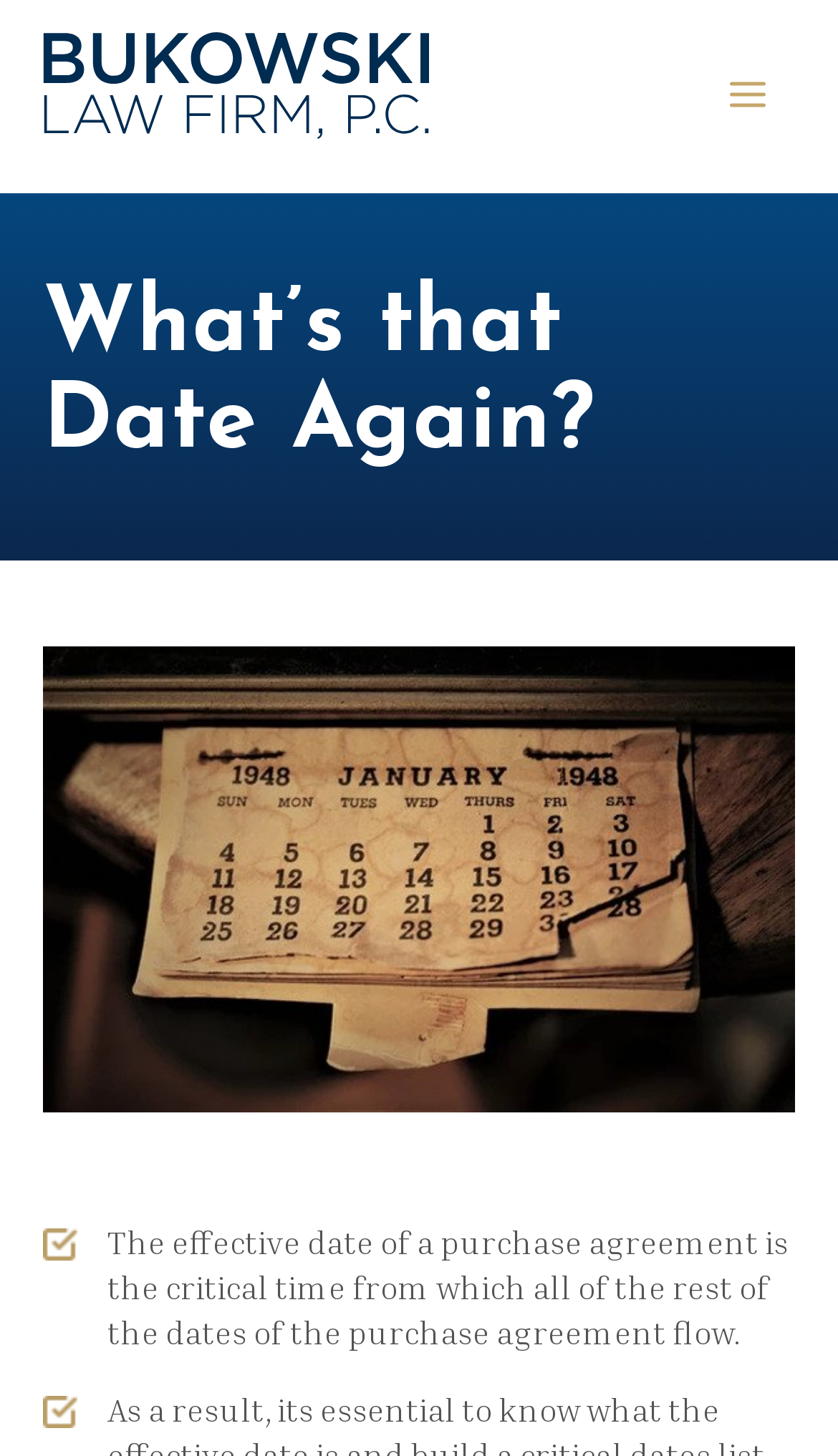Please find the bounding box for the UI component described as follows: "Main Menu".

[0.838, 0.033, 0.949, 0.097]